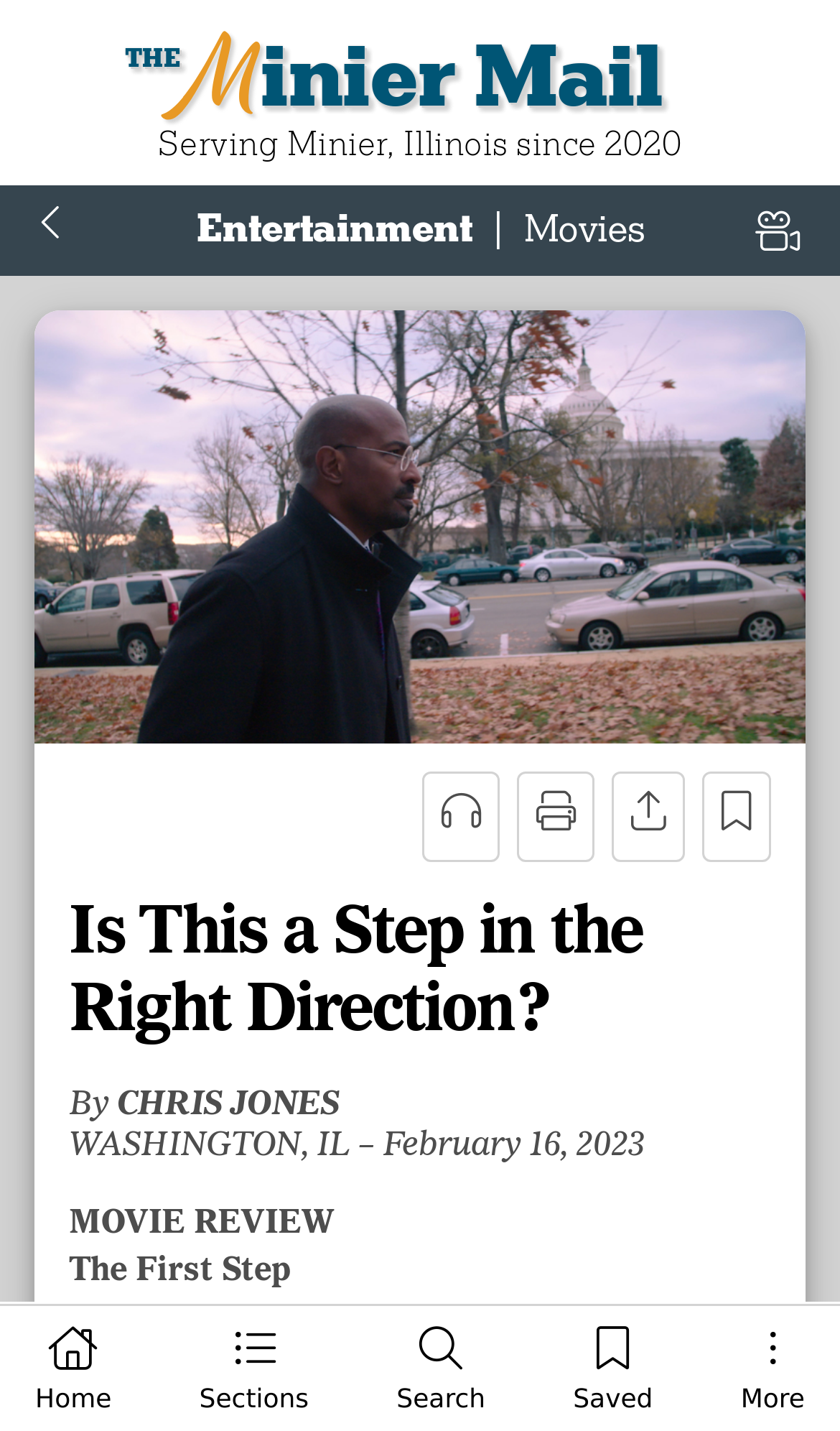Given the element description title="Read article", predict the bounding box coordinates for the UI element in the webpage screenshot. The format should be (top-left x, top-left y, bottom-right x, bottom-right y), and the values should be between 0 and 1.

[0.503, 0.54, 0.595, 0.603]